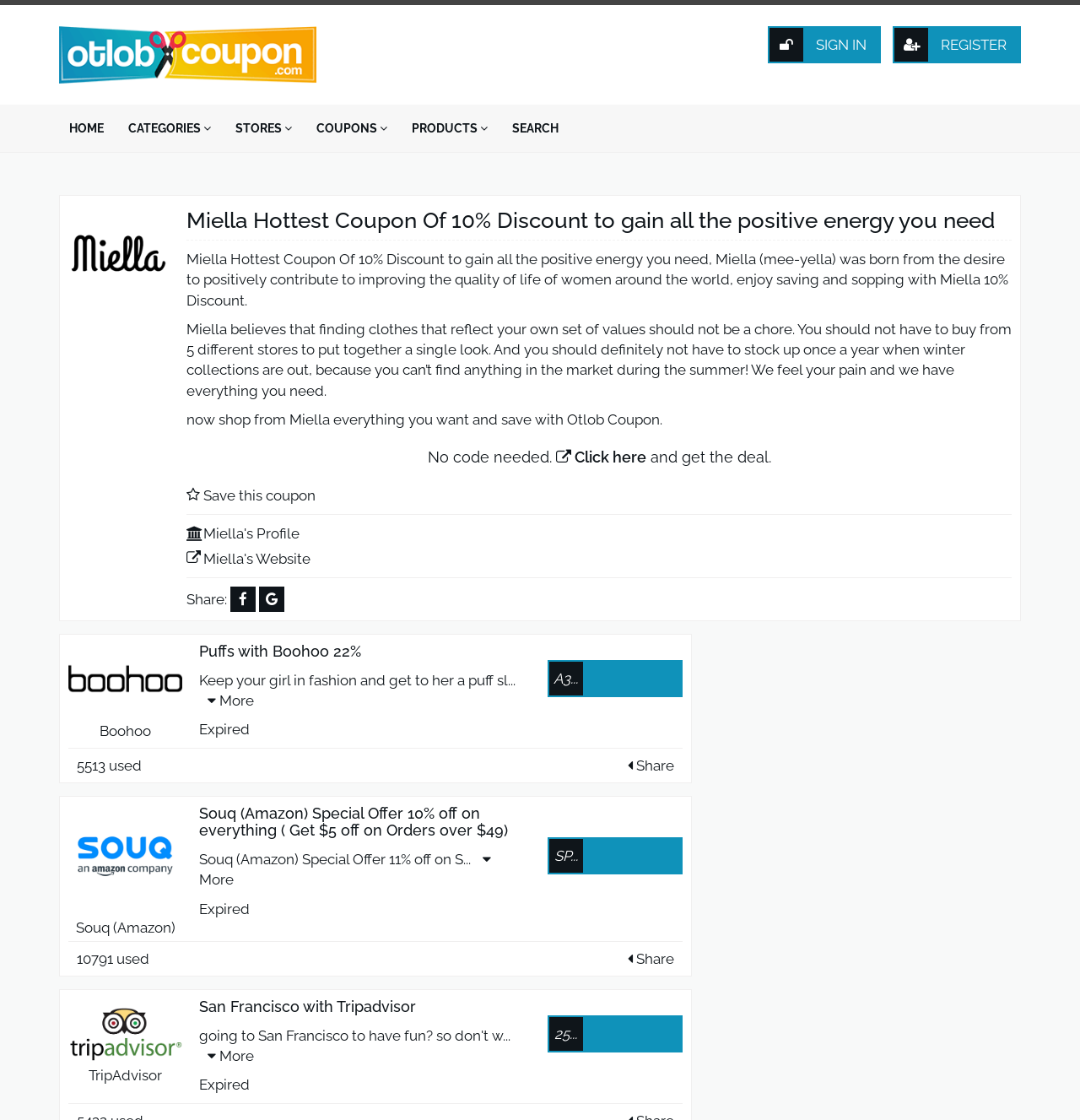Please provide the bounding box coordinates for the UI element as described: "Puffs with Boohoo 22%". The coordinates must be four floats between 0 and 1, represented as [left, top, right, bottom].

[0.184, 0.573, 0.334, 0.589]